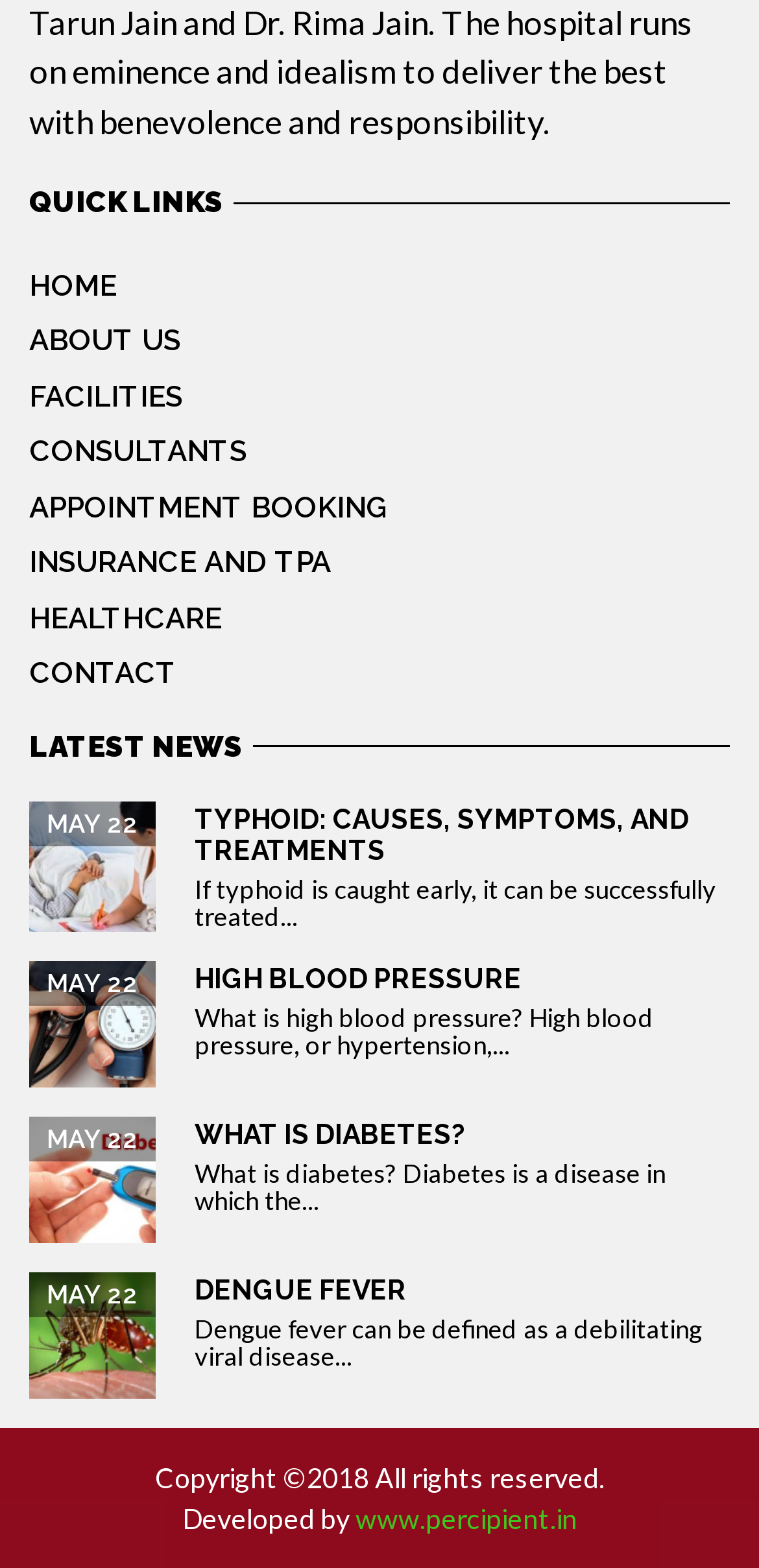Show the bounding box coordinates for the element that needs to be clicked to execute the following instruction: "Learn about HIGH BLOOD PRESSURE". Provide the coordinates in the form of four float numbers between 0 and 1, i.e., [left, top, right, bottom].

[0.256, 0.614, 0.687, 0.634]